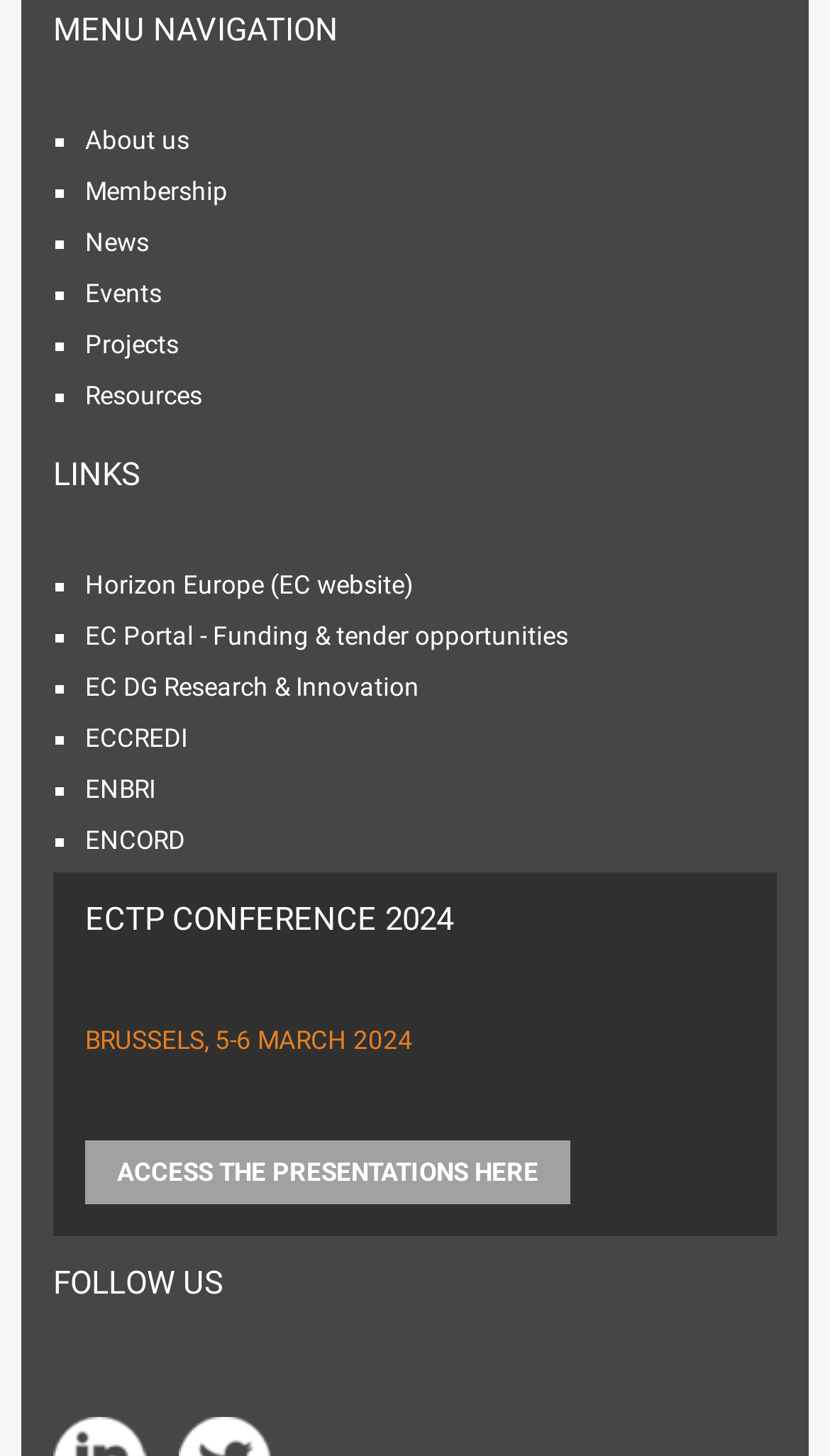Please determine the bounding box coordinates, formatted as (top-left x, top-left y, bottom-right x, bottom-right y), with all values as floating point numbers between 0 and 1. Identify the bounding box of the region described as: EC DG Research & Innovation

[0.103, 0.461, 0.505, 0.481]